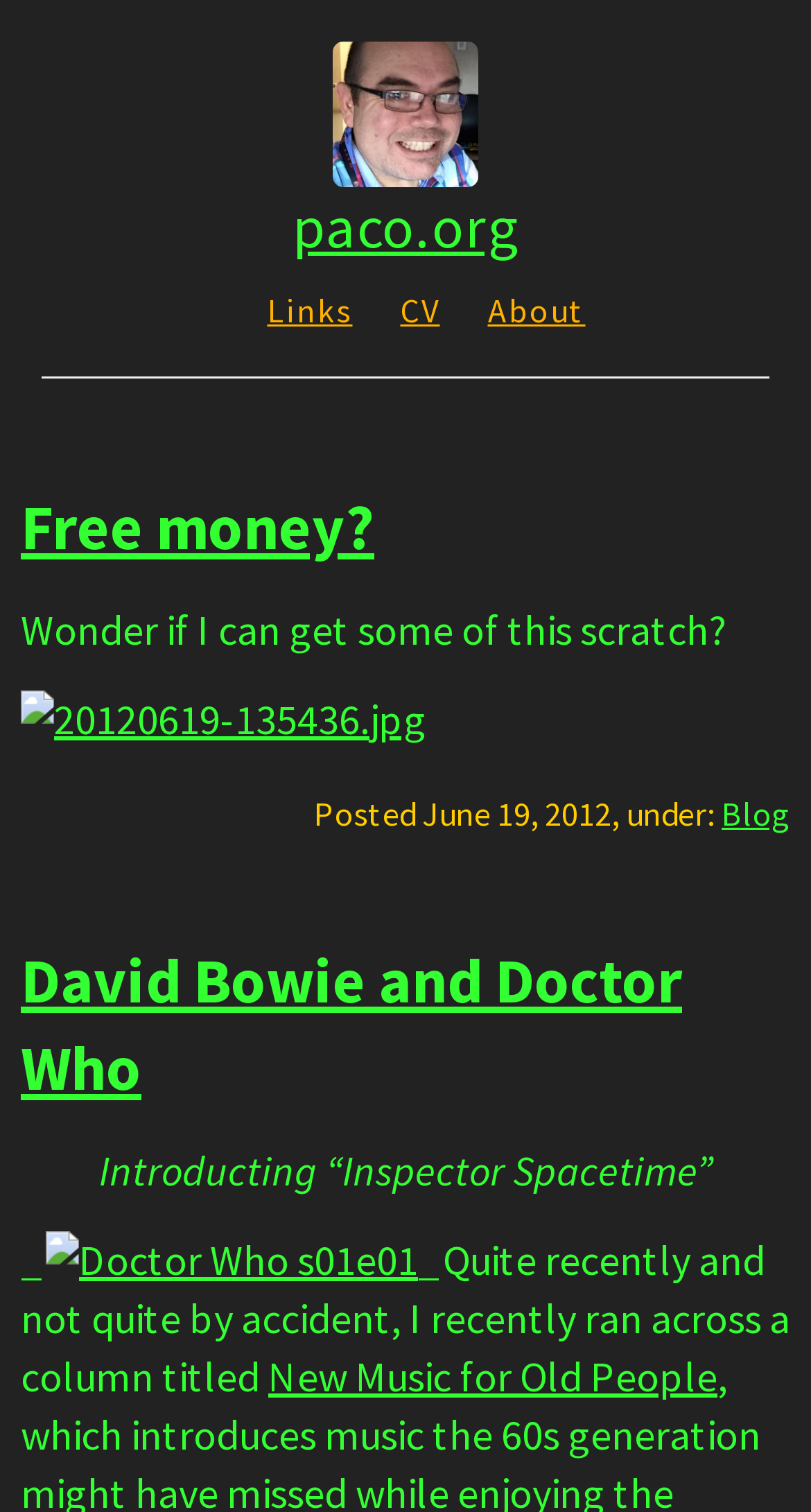Please provide the bounding box coordinates for the UI element as described: "parent_node: paco.org". The coordinates must be four floats between 0 and 1, represented as [left, top, right, bottom].

[0.41, 0.028, 0.59, 0.124]